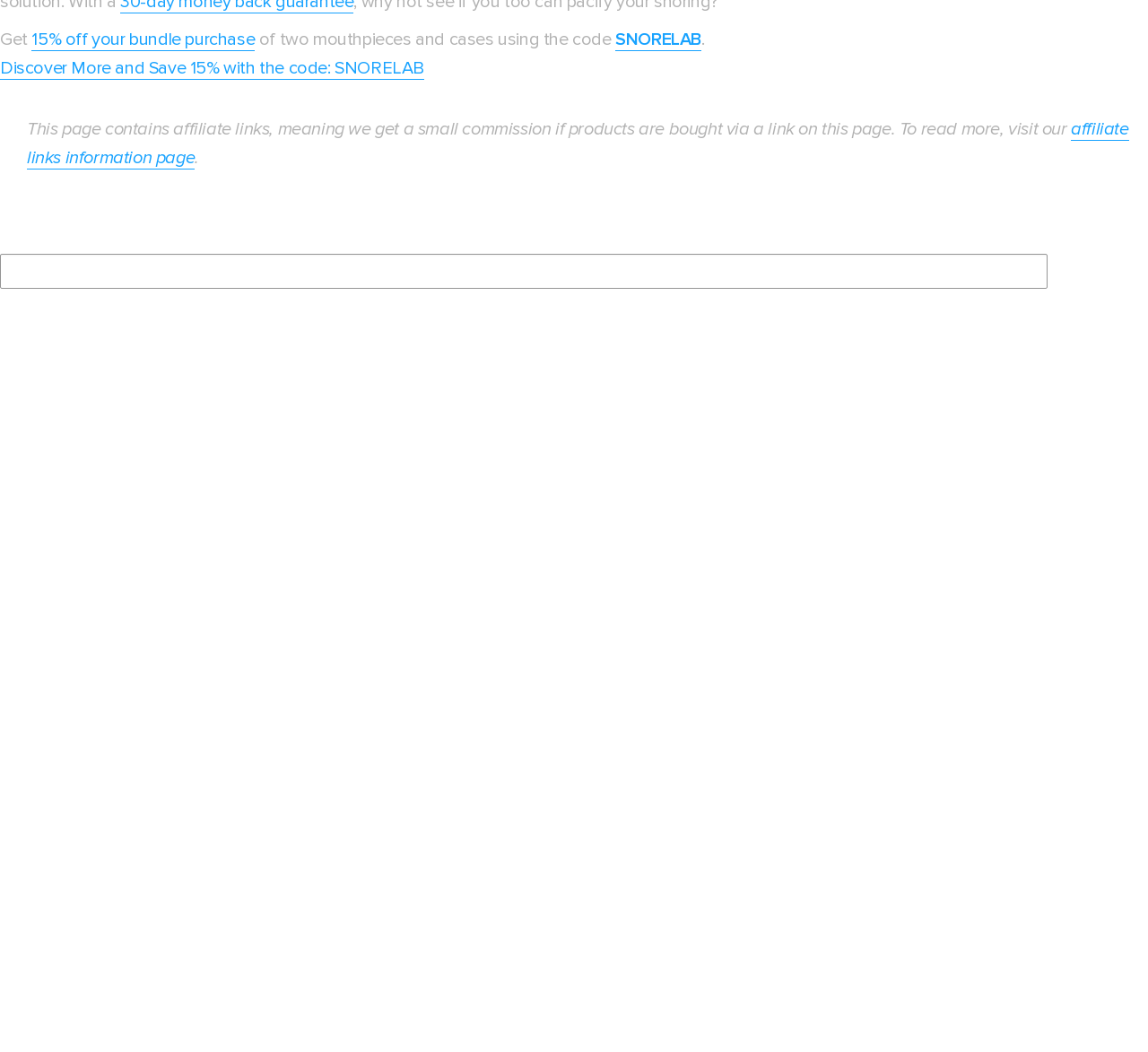Analyze the image and answer the question with as much detail as possible: 
What is the topic of the recent posts section?

The recent posts section appears to be related to snoring and sleep, with titles such as 'Introducing Our New App – SnoreGym' and 'Signs and Symptoms of Sleep Apnea', indicating that the webpage is focused on providing information and resources related to snoring and sleep.